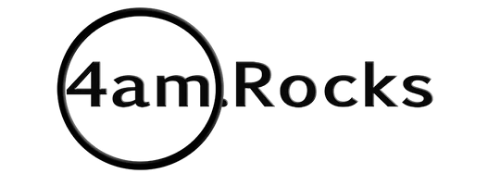Provide a short answer using a single word or phrase for the following question: 
What shape outlines the text '4am' in the logo?

Circular